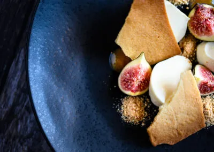What provides a contrasting crunch to the dish?
Using the information presented in the image, please offer a detailed response to the question.

The delicate, crisp shards of cookie or biscuit surrounding the creamy elements provide a contrasting crunch to the dish, as described in the caption, which adds texture and visual interest.